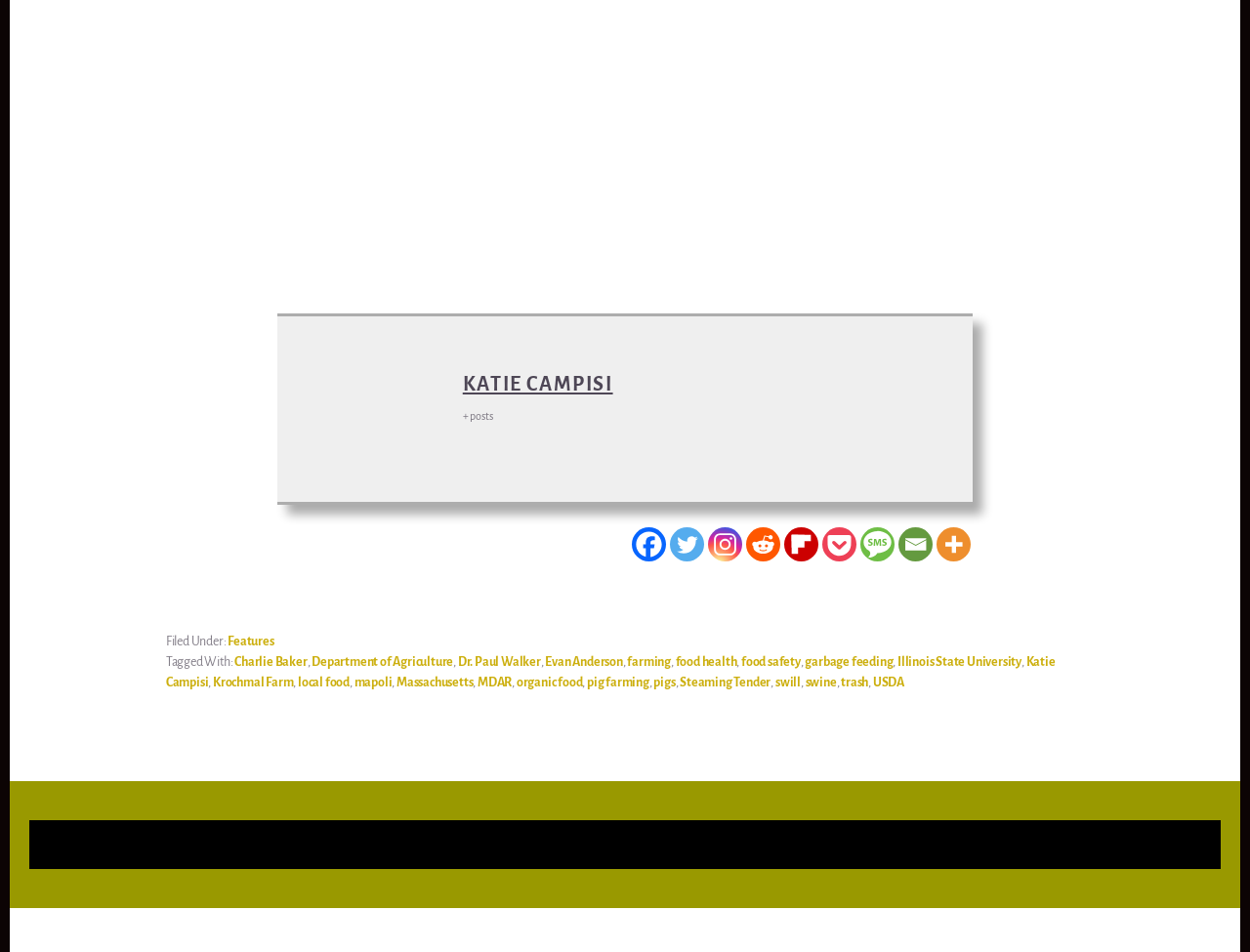Determine the bounding box coordinates for the clickable element required to fulfill the instruction: "View posts". Provide the coordinates as four float numbers between 0 and 1, i.e., [left, top, right, bottom].

[0.37, 0.431, 0.394, 0.443]